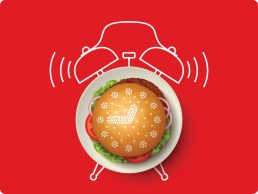What is depicted behind the plate?
Please give a detailed and thorough answer to the question, covering all relevant points.

Behind the plate, an alarm clock graphic is depicted, symbolically indicating urgency or a timely reminder, which ties in with the article's theme of 'Meat alternative innovation: Time for something new'.